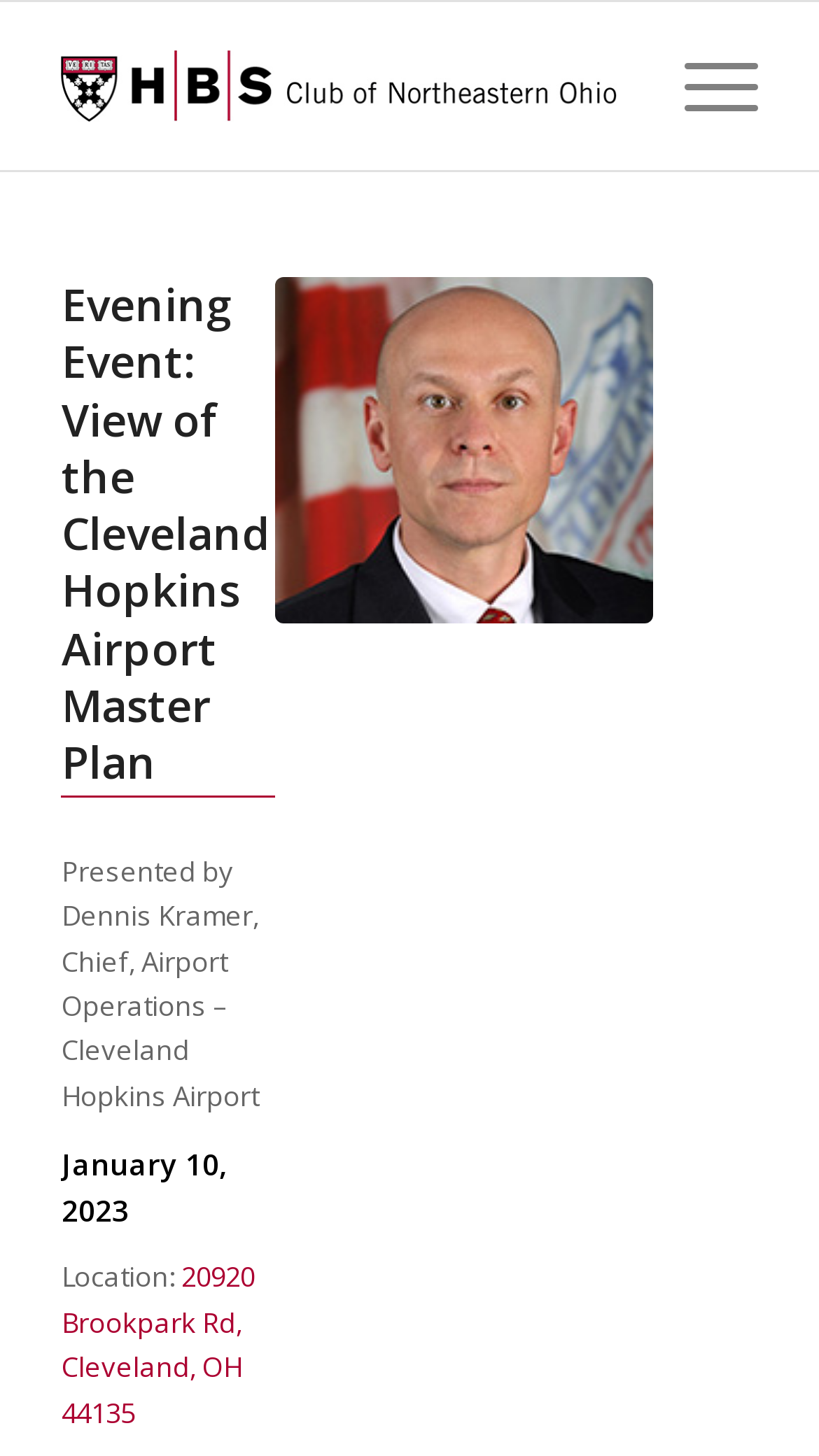What is the date of the event?
Answer the question in as much detail as possible.

I found the date by reading the StaticText element 'January 10, 2023' which is a child of the HeaderAsNonLandmark element.